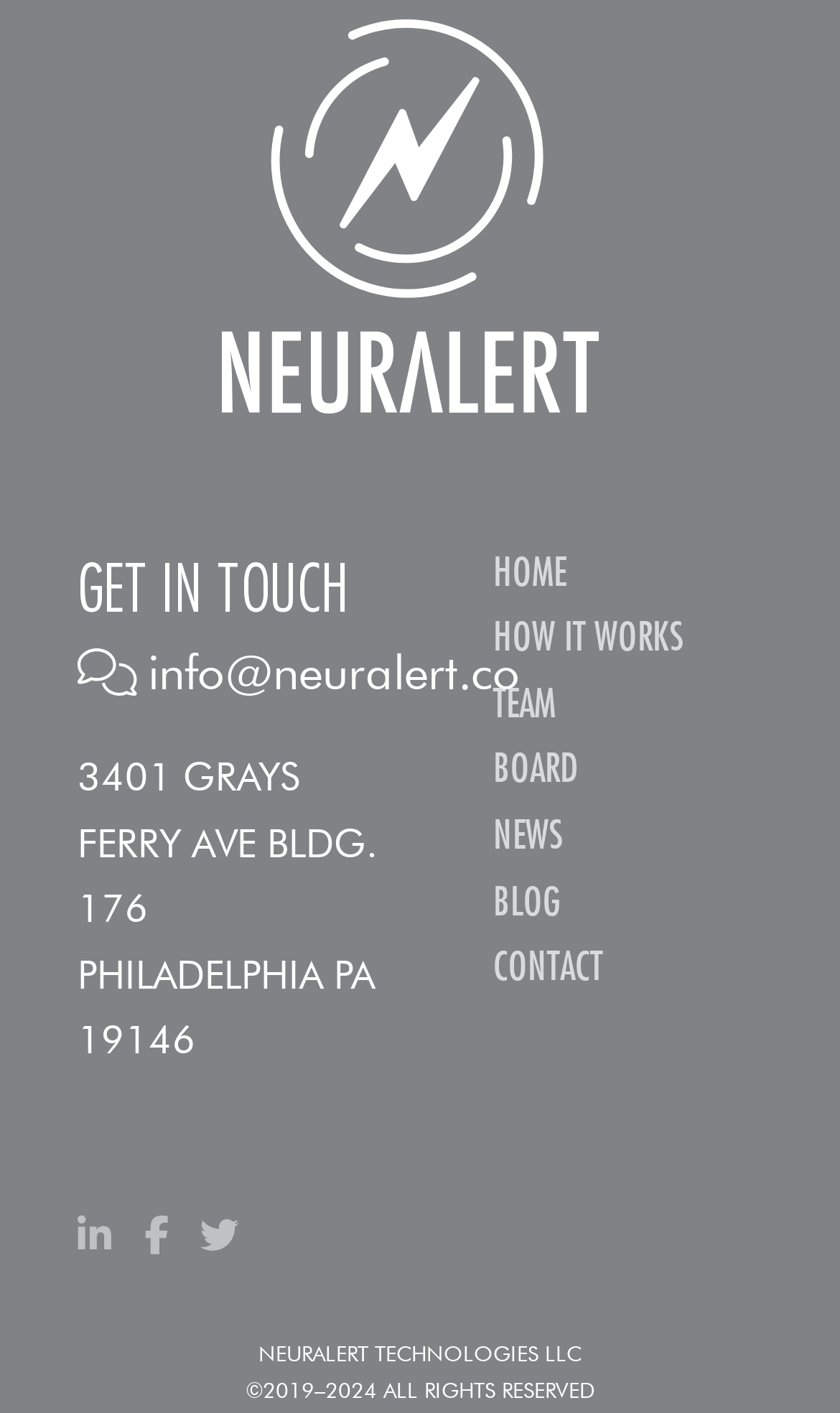What is the address of the company?
Your answer should be a single word or phrase derived from the screenshot.

3401 GRAYS FERRY AVE BLDG. 176, PHILADELPHIA PA 19146